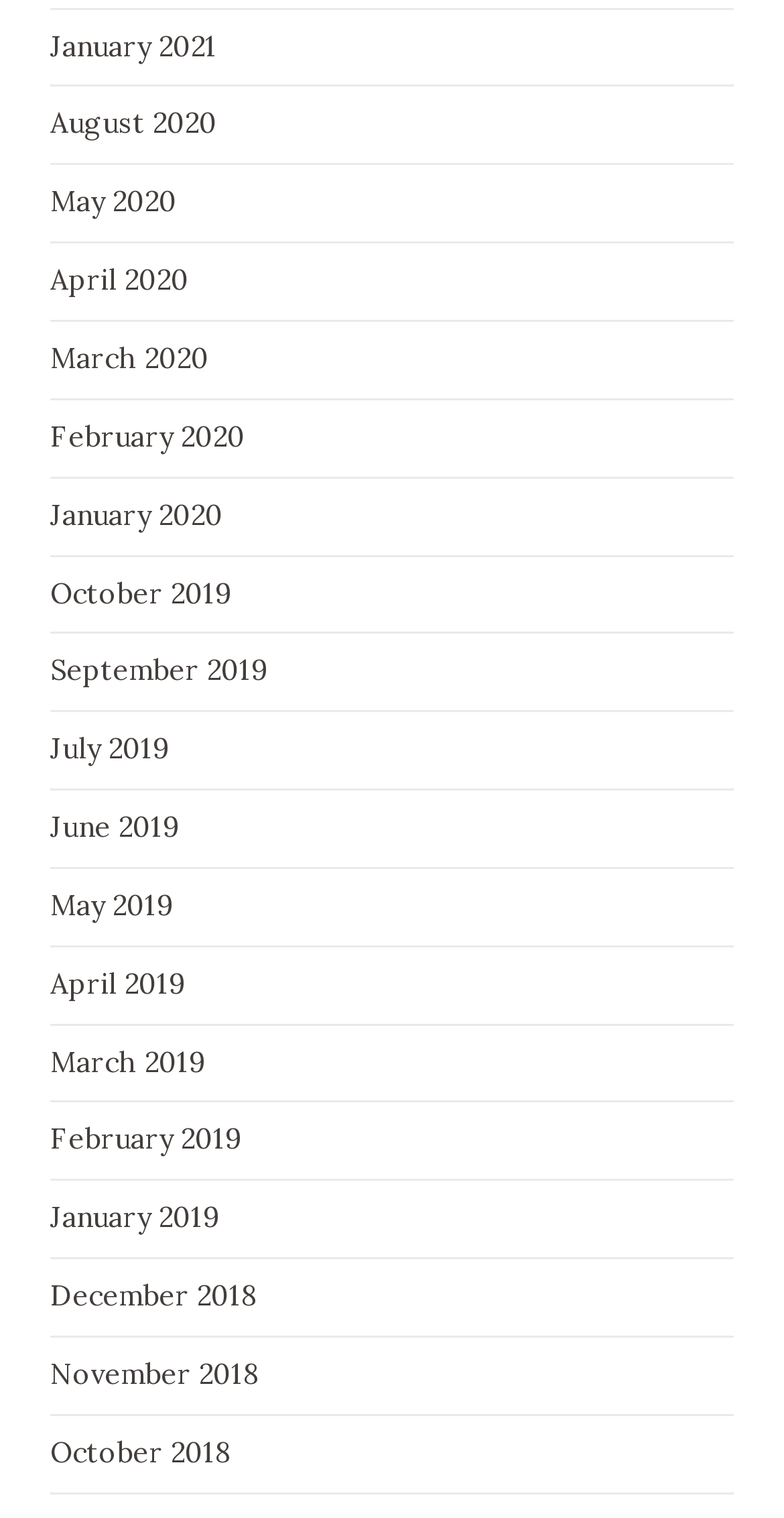How many months are listed in total?
Provide a one-word or short-phrase answer based on the image.

24